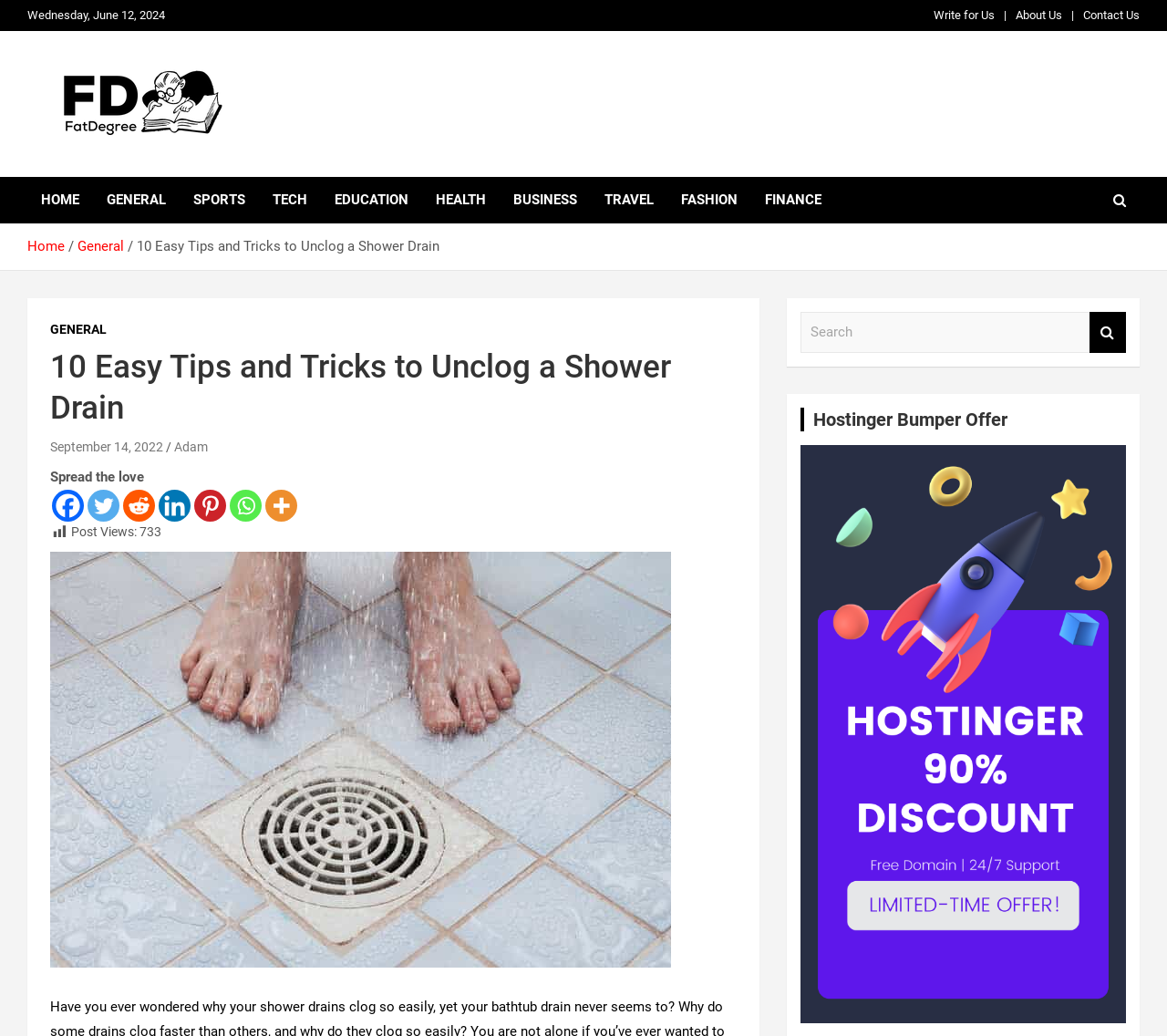Refer to the screenshot and answer the following question in detail:
What is the name of the website?

I found the name of the website by looking at the top-left corner of the webpage, where it says 'Fat Degree' with a logo next to it.